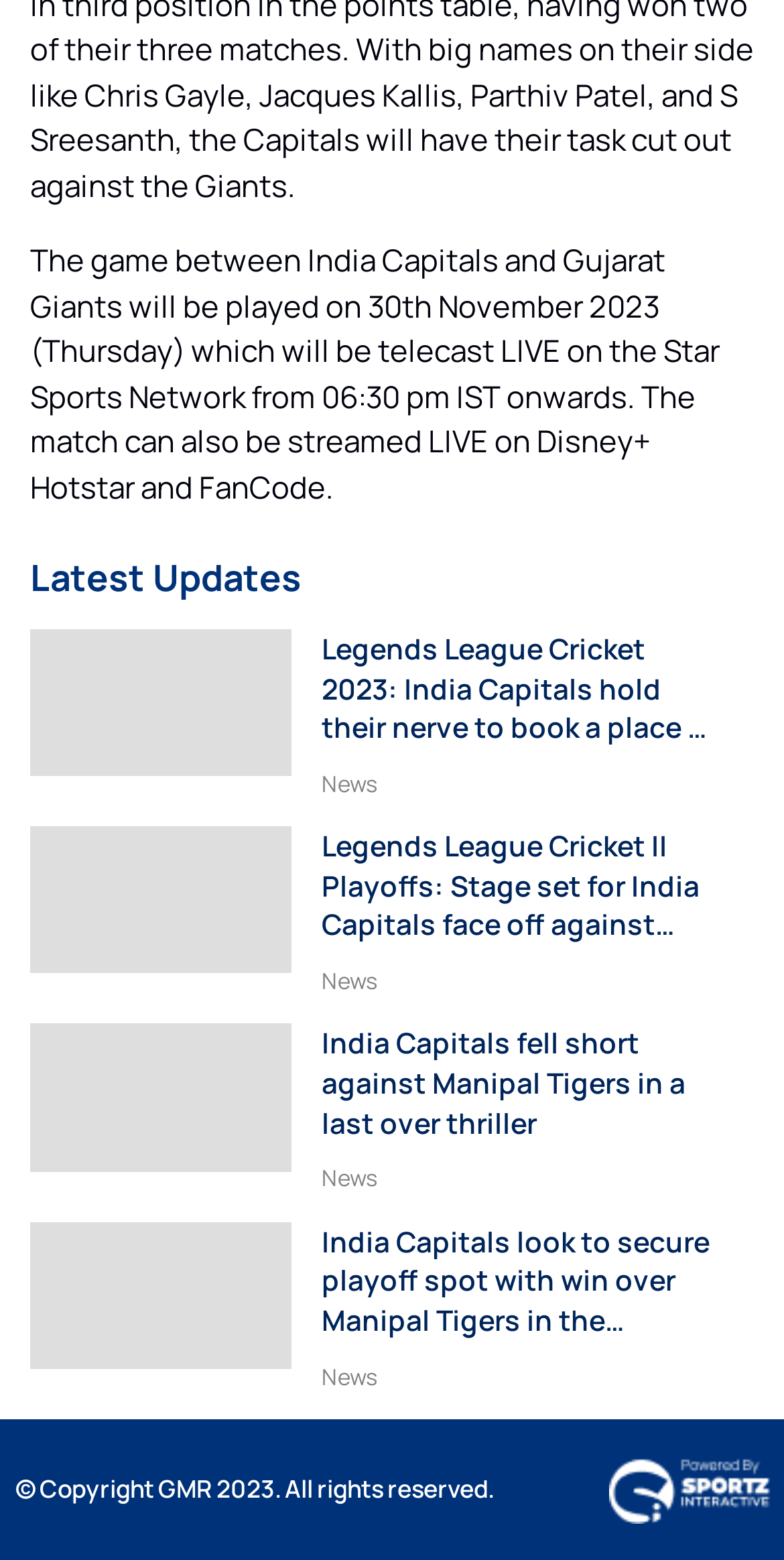Given the description: "parent_node: EMAIL * aria-describedby="email-notes" name="email"", determine the bounding box coordinates of the UI element. The coordinates should be formatted as four float numbers between 0 and 1, [left, top, right, bottom].

None